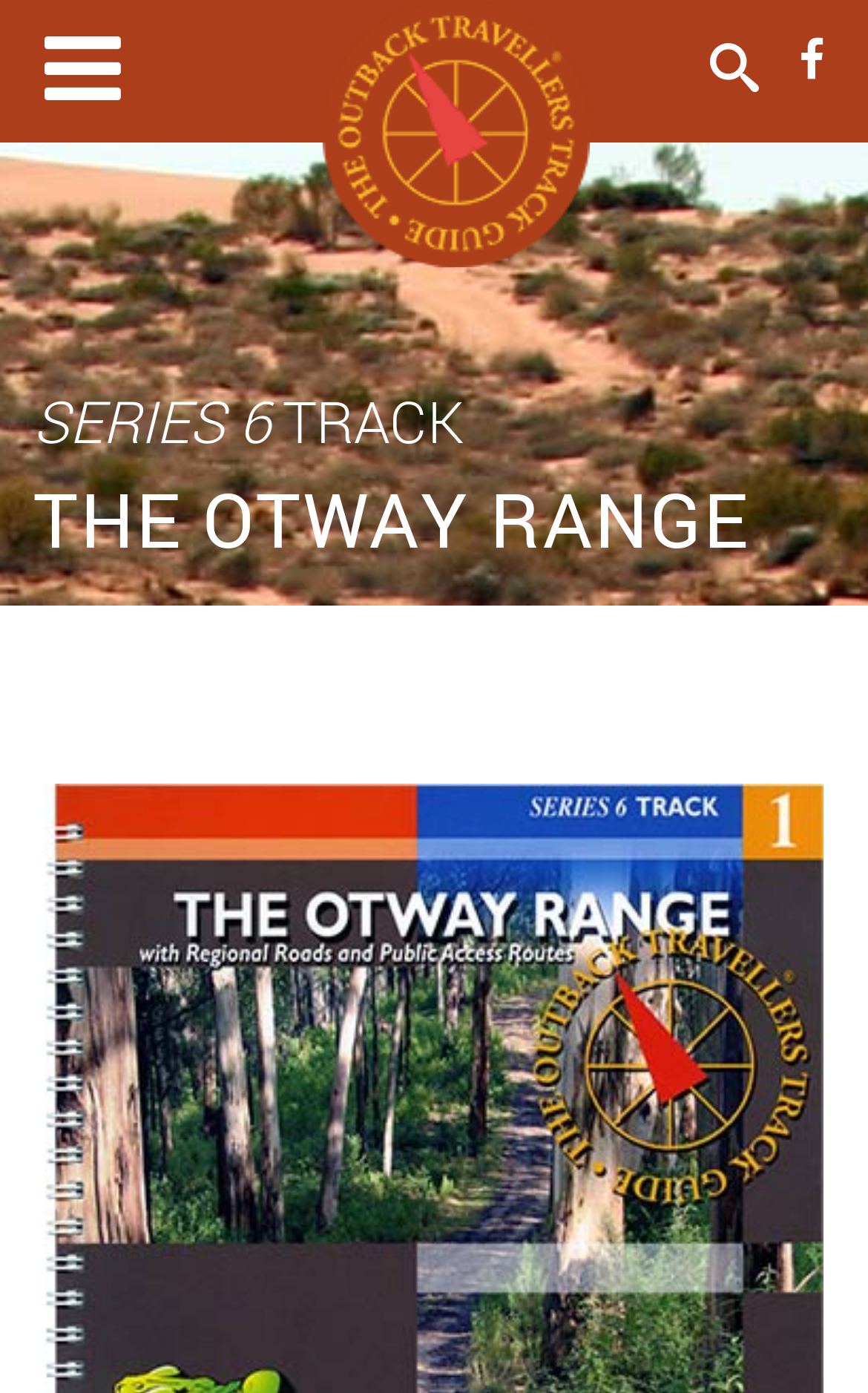Use one word or a short phrase to answer the question provided: 
How many series are mentioned on the webpage?

Three